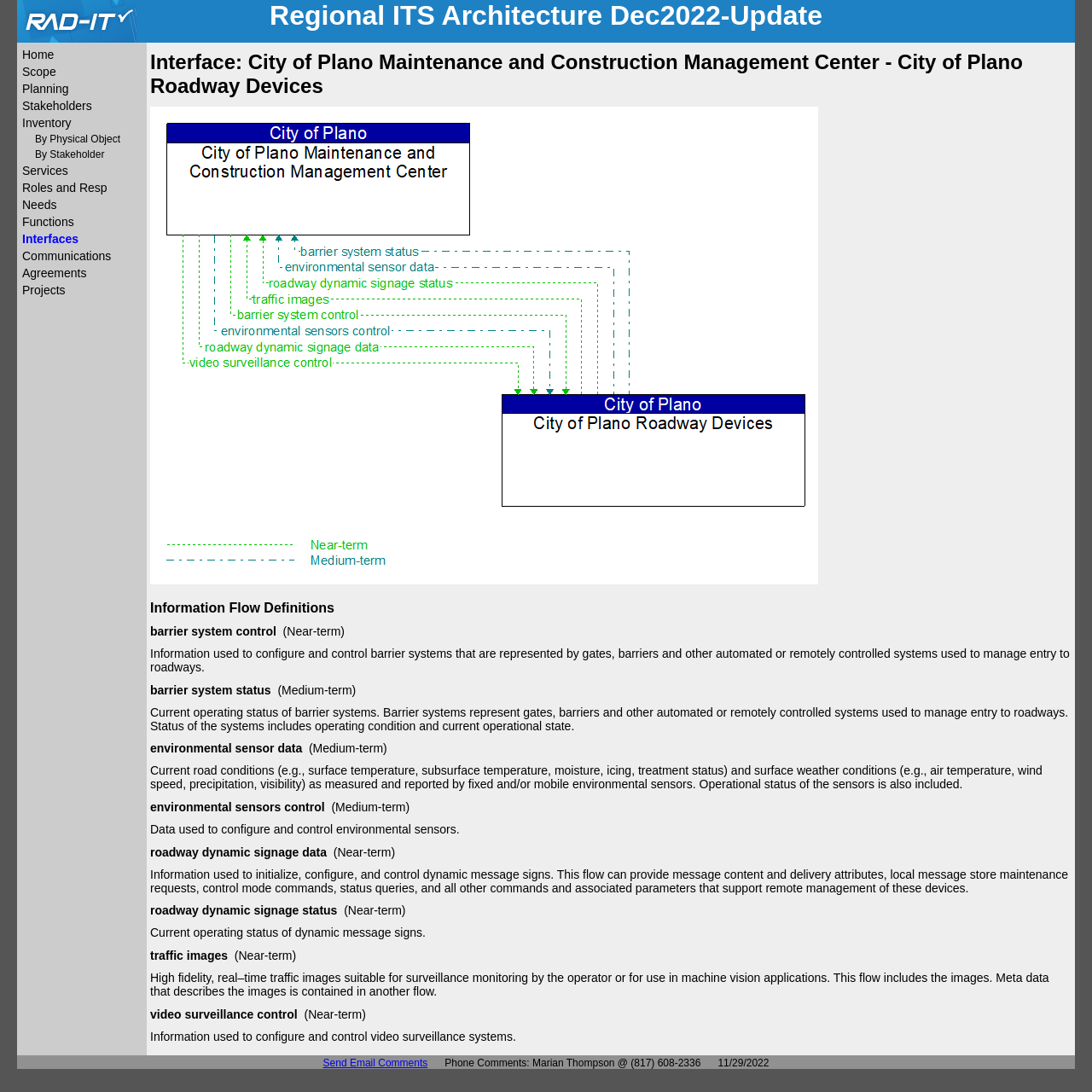What is the purpose of environmental sensor data?
Answer the question in a detailed and comprehensive manner.

The question is asking for the purpose of environmental sensor data. From the webpage, we can see that the text 'Current road conditions (e.g., surface temperature, subsurface temperature, moisture, icing, treatment status) and surface weather conditions (e.g., air temperature, wind speed, precipitation, visibility) as measured and reported by fixed and/or mobile environmental sensors.' is present, which indicates that the purpose of environmental sensor data is to measure road conditions.